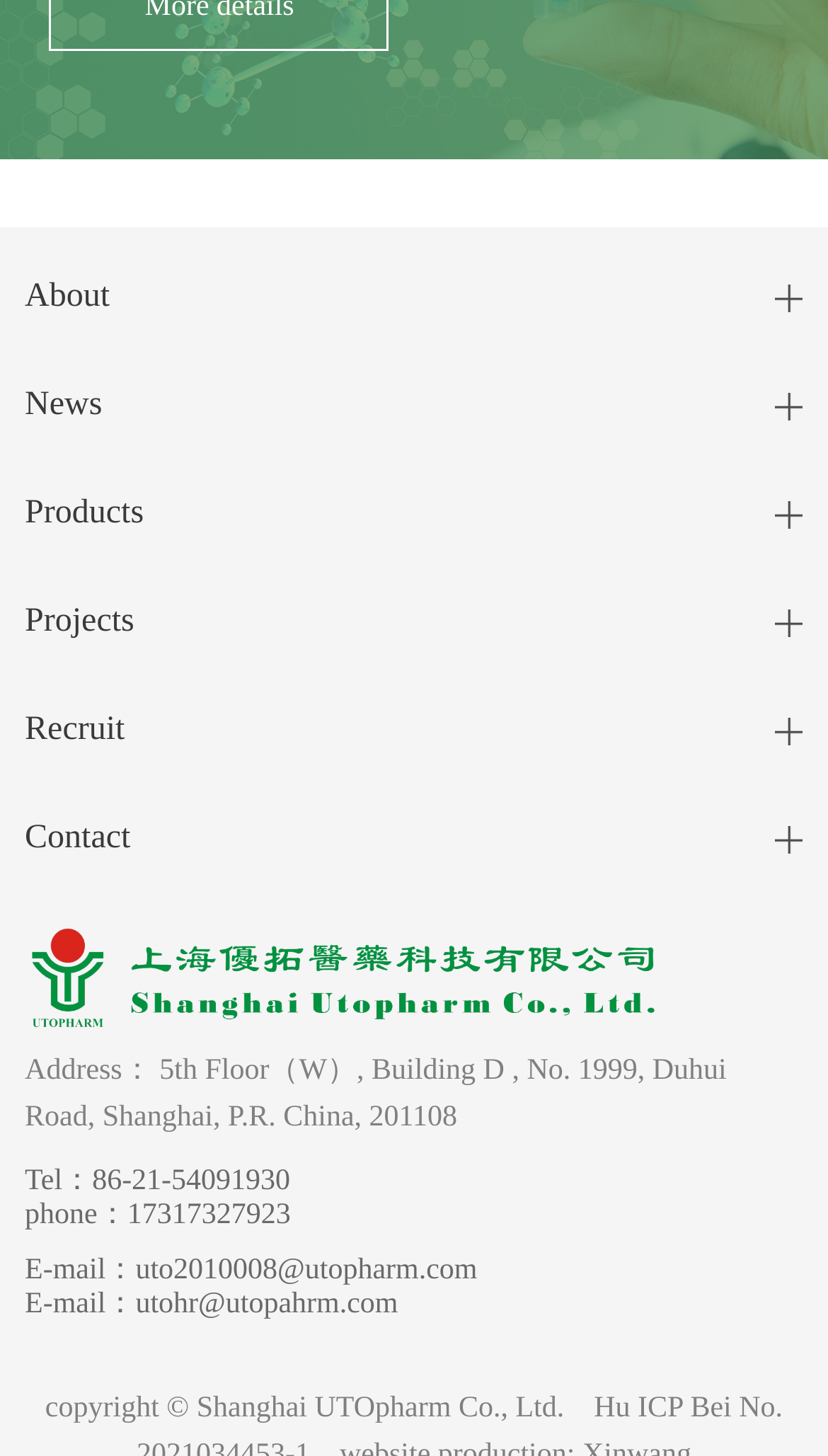Predict the bounding box coordinates of the area that should be clicked to accomplish the following instruction: "call us". The bounding box coordinates should consist of four float numbers between 0 and 1, i.e., [left, top, right, bottom].

[0.111, 0.8, 0.351, 0.822]